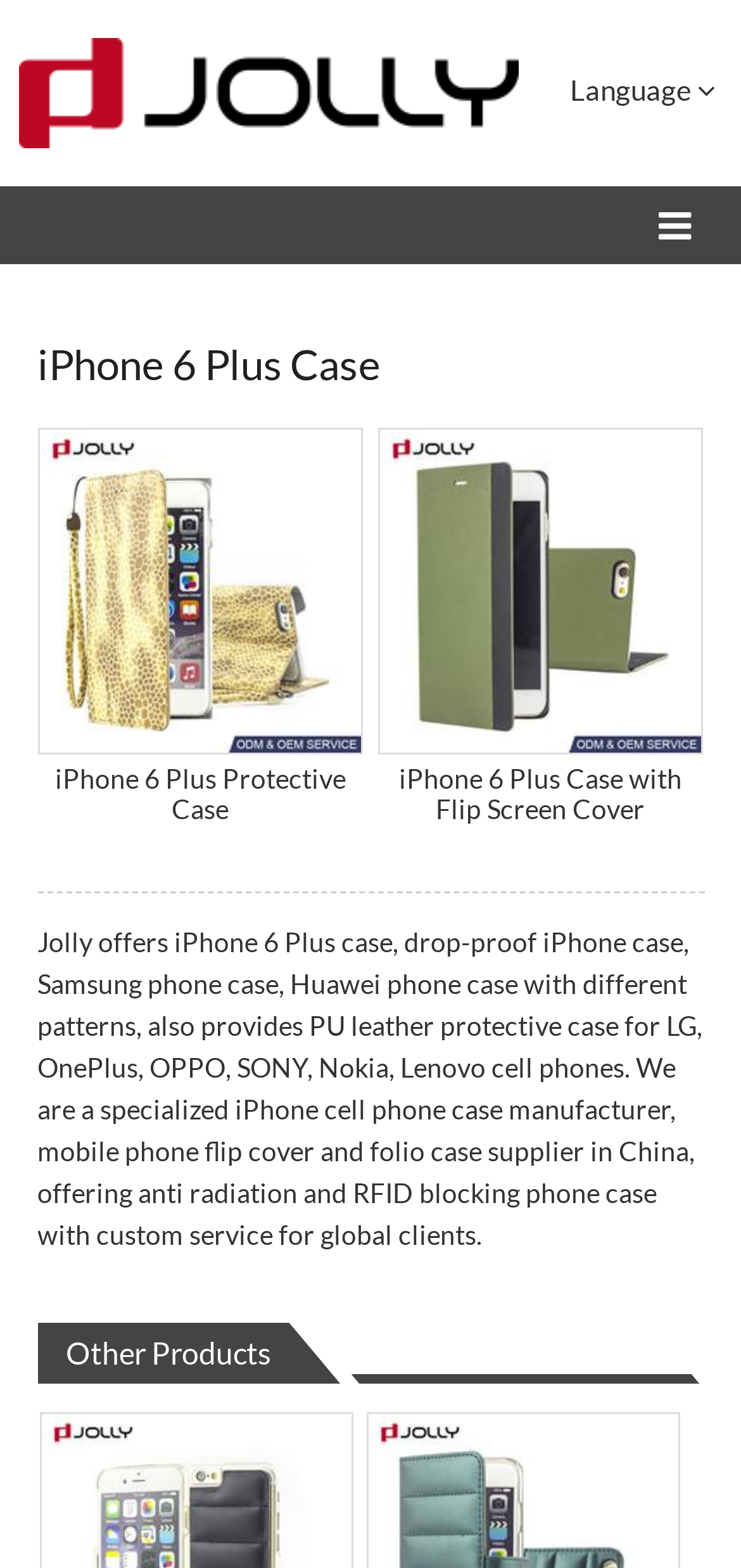What is the name of the company mentioned on the webpage?
Can you provide a detailed and comprehensive answer to the question?

The company name is mentioned in the link element with ID 45, which also has an associated image element with ID 77, indicating that it is the company logo.